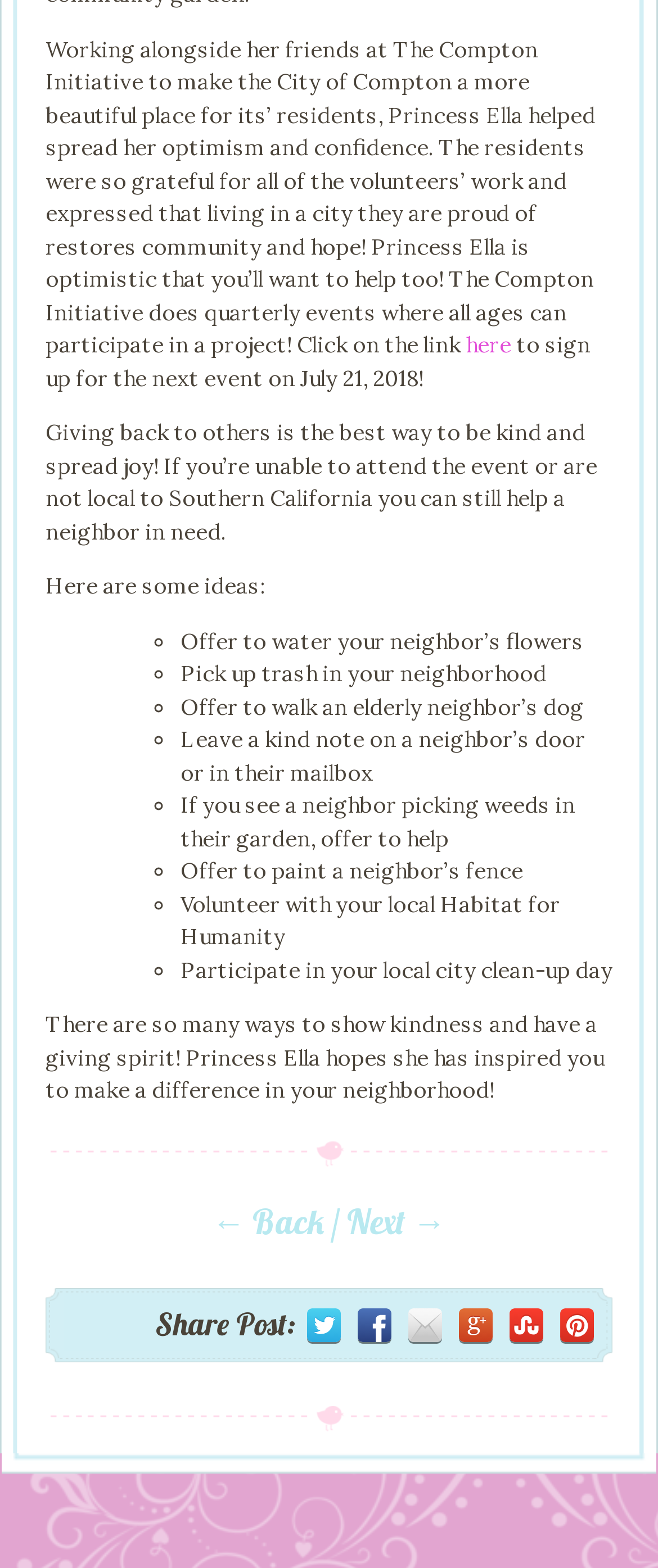Could you highlight the region that needs to be clicked to execute the instruction: "Click on the link to learn more about The Compton Initiative"?

[0.069, 0.022, 0.905, 0.229]